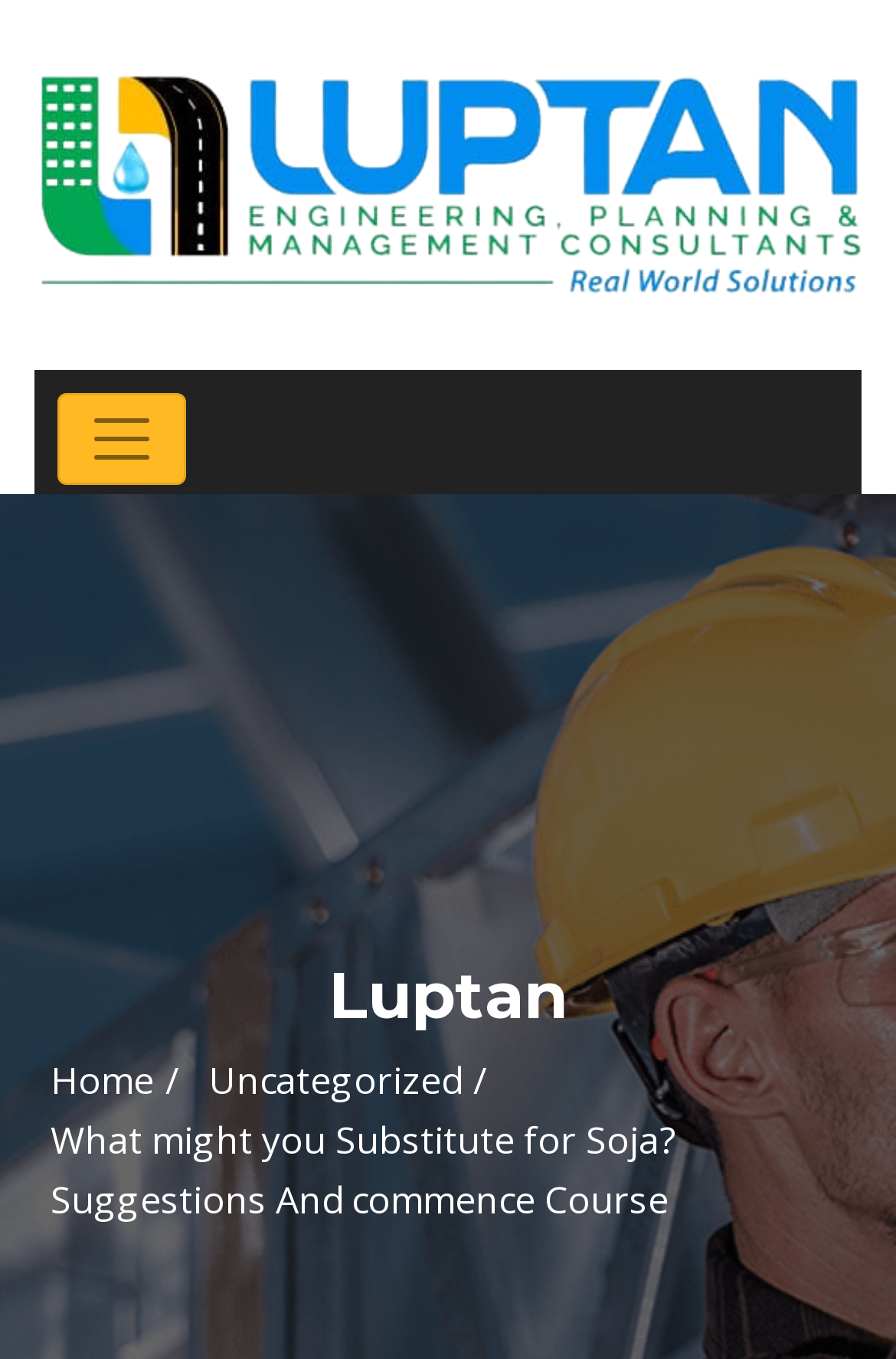Determine the bounding box for the UI element described here: "aria-label="Toggle navigation"".

[0.064, 0.289, 0.208, 0.357]